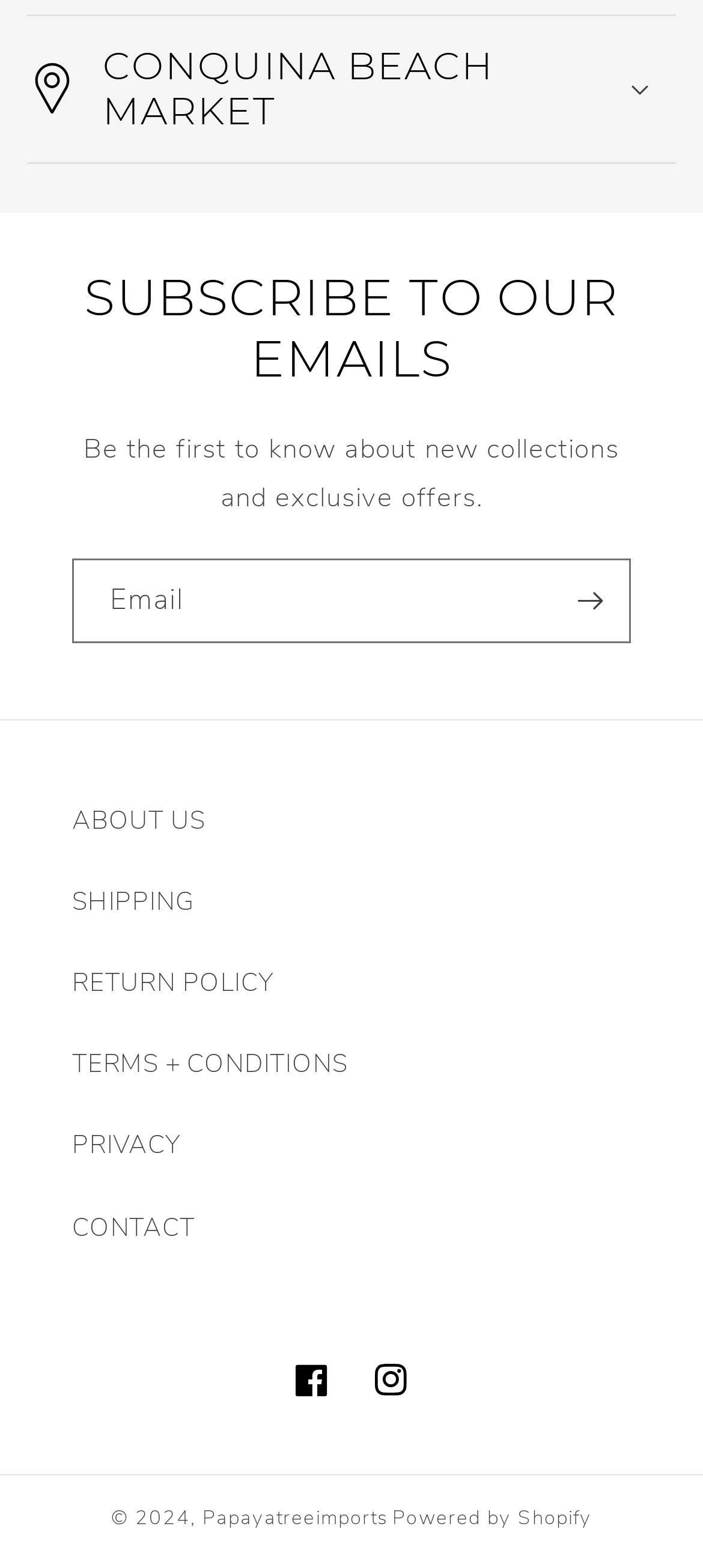Pinpoint the bounding box coordinates of the element that must be clicked to accomplish the following instruction: "Visit Conquina Beach Market". The coordinates should be in the format of four float numbers between 0 and 1, i.e., [left, top, right, bottom].

[0.038, 0.01, 0.962, 0.103]